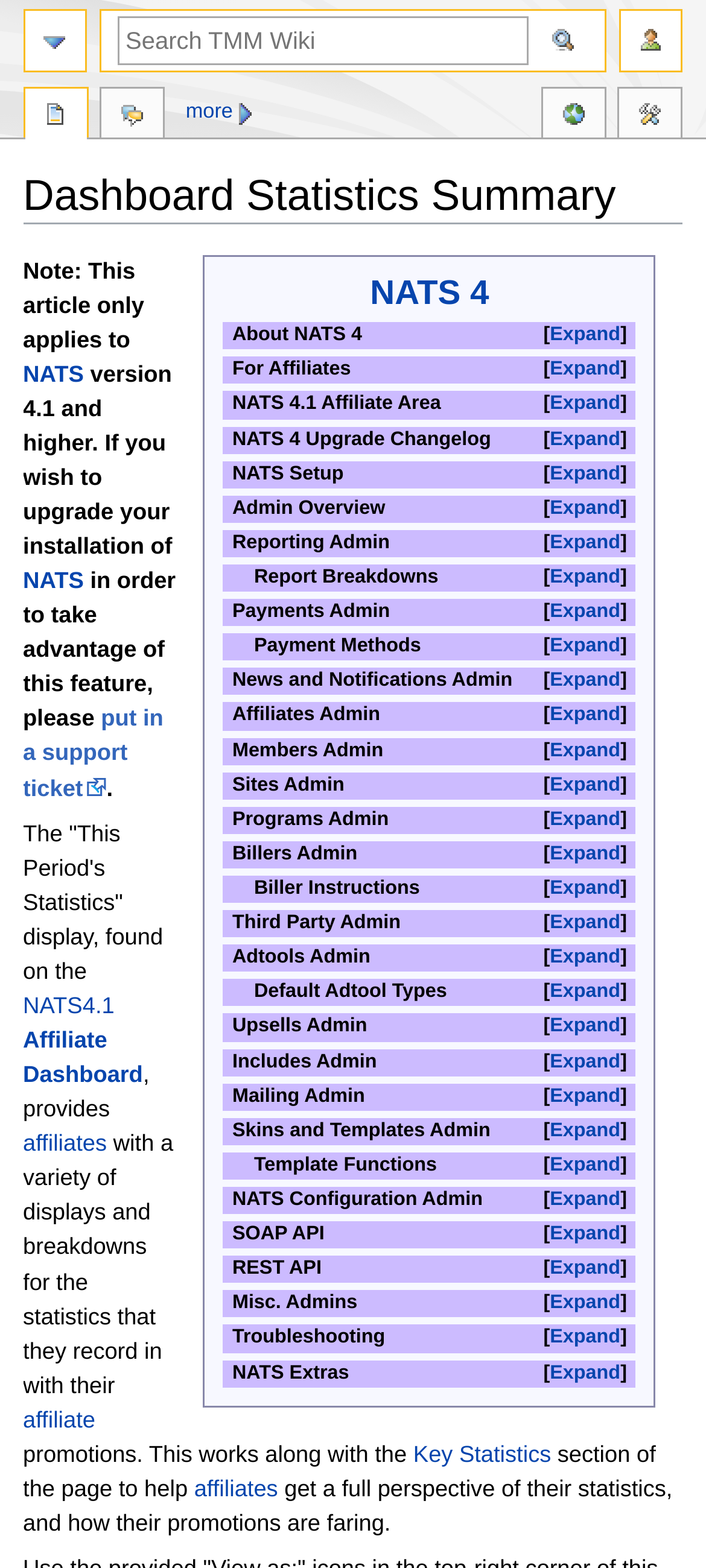Given the element description Expand, predict the bounding box coordinates for the UI element in the webpage screenshot. The format should be (top-left x, top-left y, bottom-right x, bottom-right y), and the values should be between 0 and 1.

[0.779, 0.582, 0.879, 0.596]